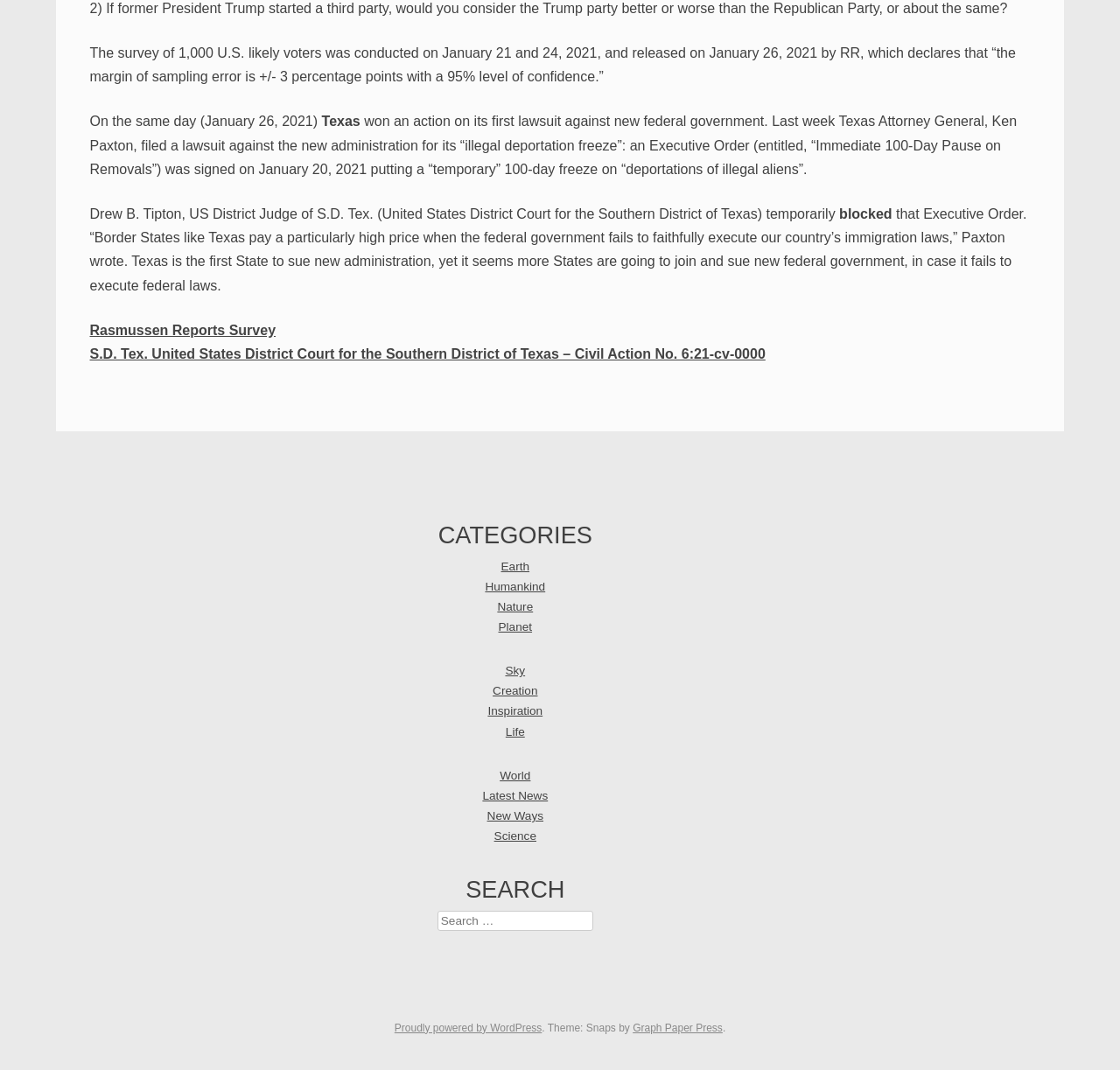Identify the bounding box coordinates for the UI element described as: "Alexa Robles-Gil". The coordinates should be provided as four floats between 0 and 1: [left, top, right, bottom].

None